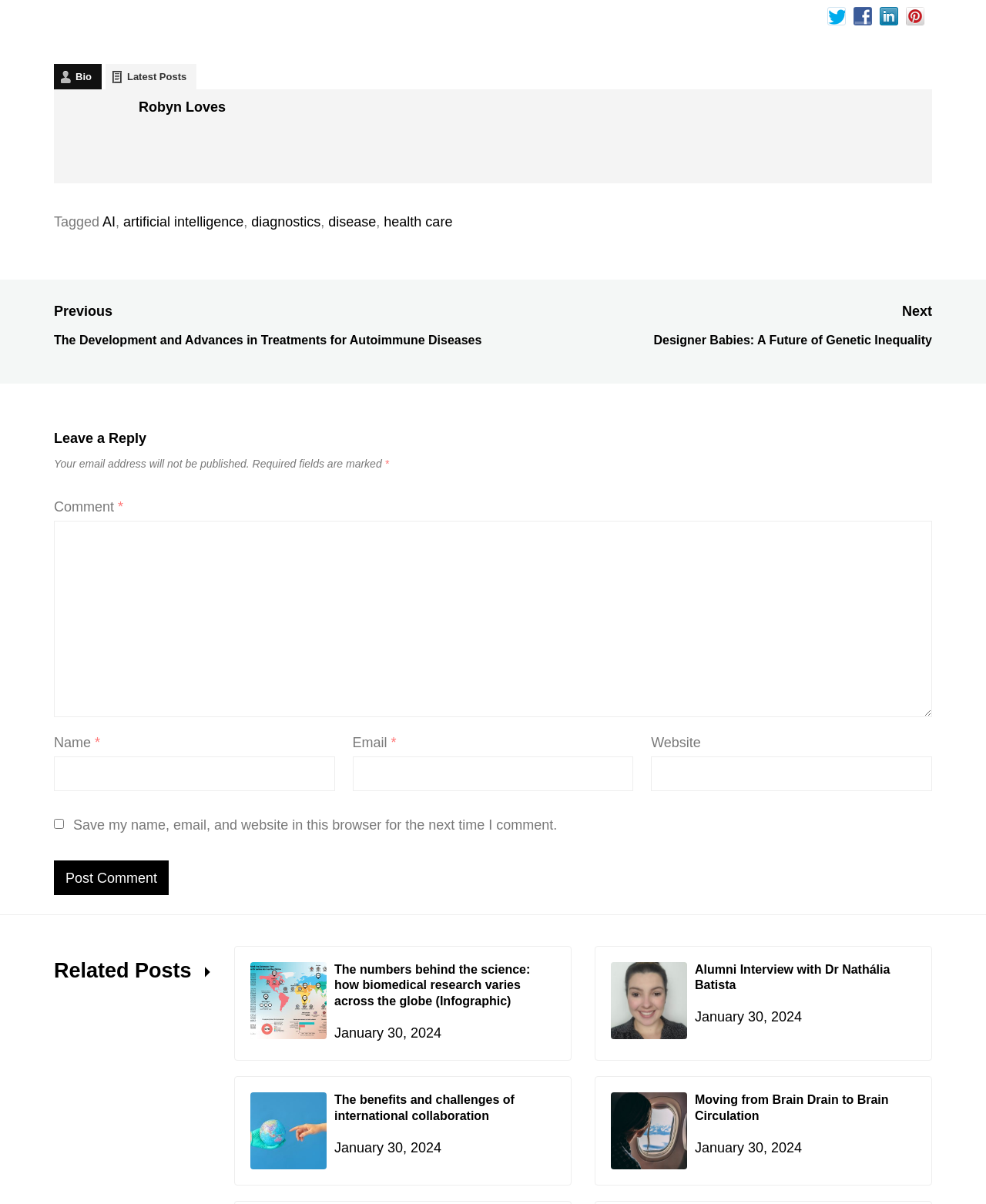Determine the bounding box coordinates of the section I need to click to execute the following instruction: "Leave a comment". Provide the coordinates as four float numbers between 0 and 1, i.e., [left, top, right, bottom].

[0.055, 0.432, 0.945, 0.596]